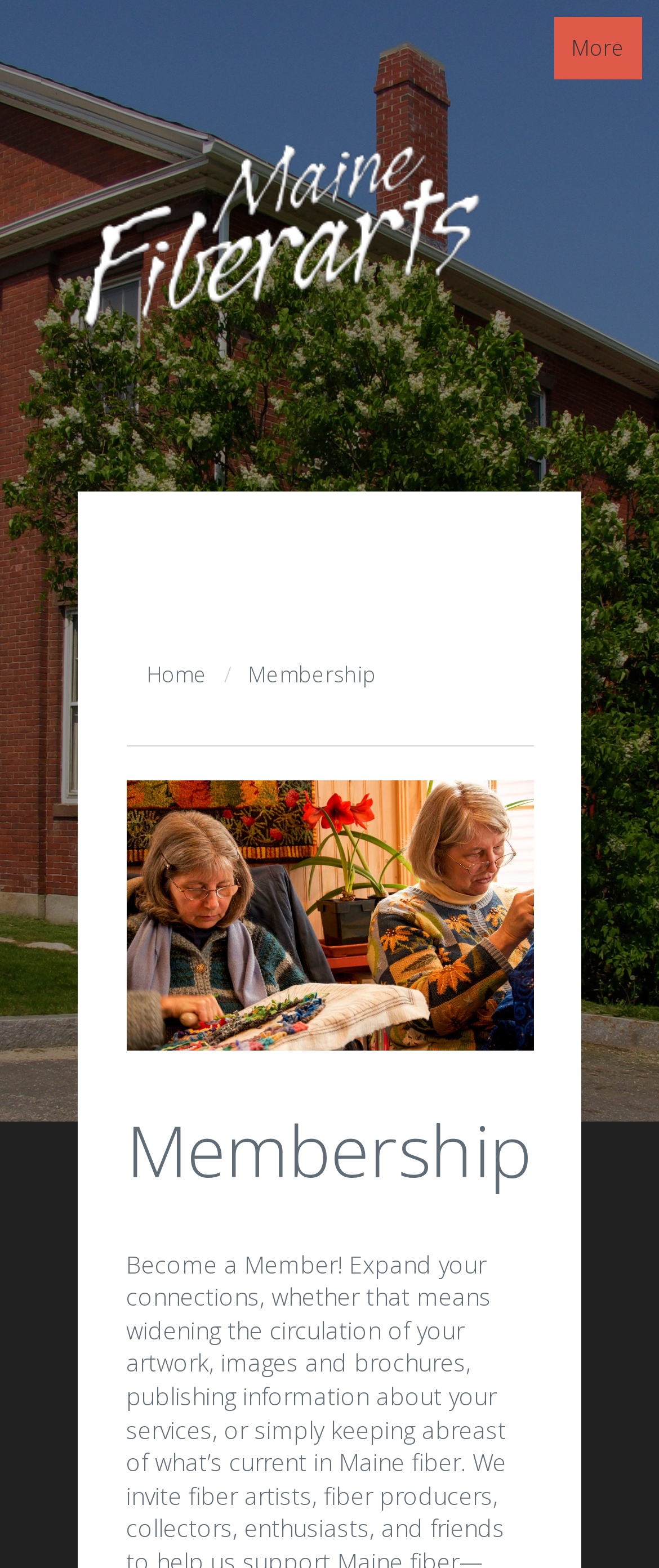What is the title of the main section?
From the image, provide a succinct answer in one word or a short phrase.

Membership